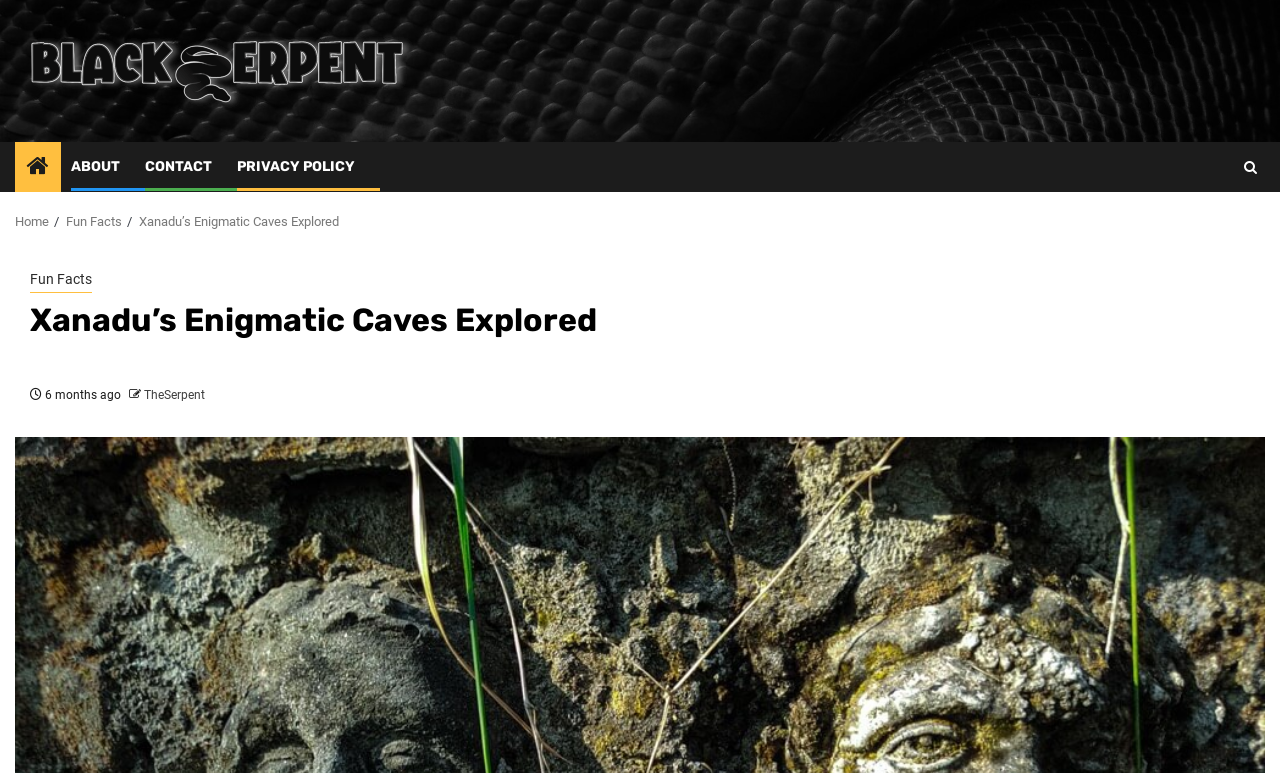Locate the bounding box coordinates of the region to be clicked to comply with the following instruction: "Visit the Home page". The coordinates must be four float numbers between 0 and 1, in the form [left, top, right, bottom].

[0.012, 0.277, 0.038, 0.296]